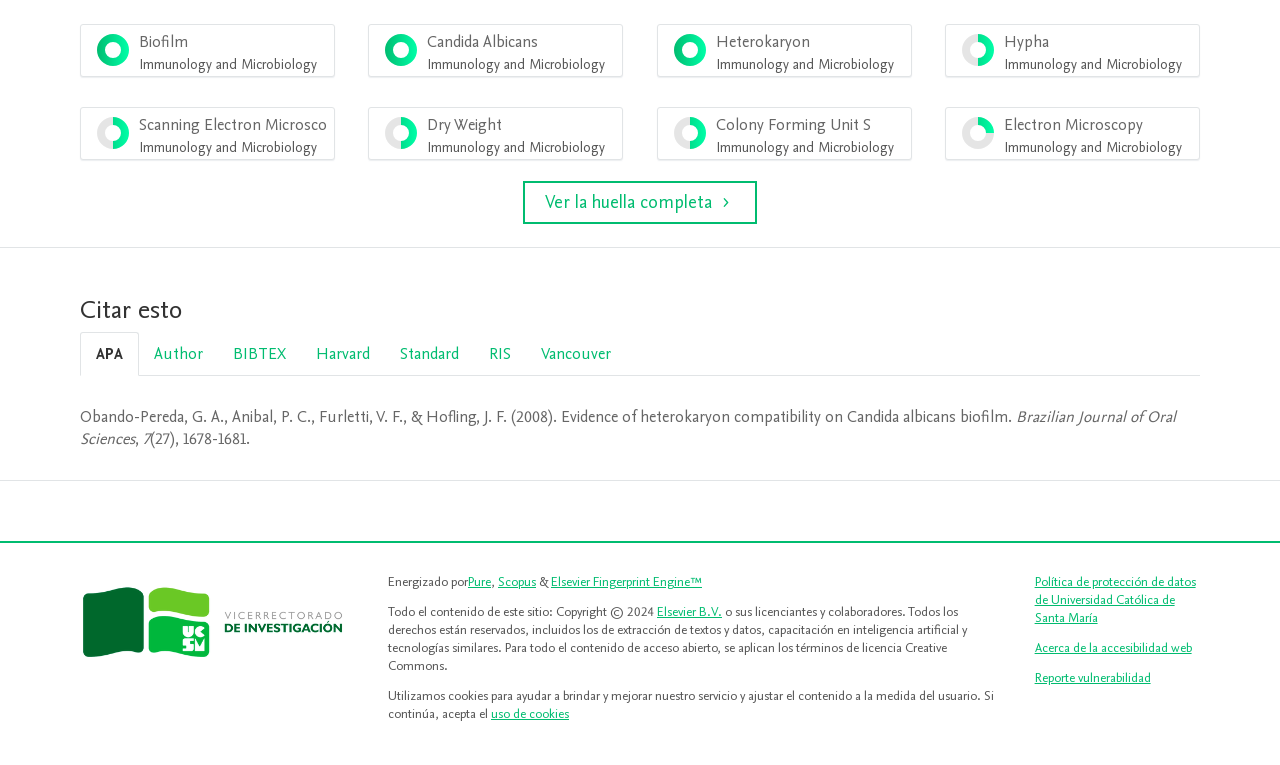What is the name of the university?
Give a detailed explanation using the information visible in the image.

I looked at the logo and the text 'Energizado por' and found the university name 'Universidad Católica de Santa María'.